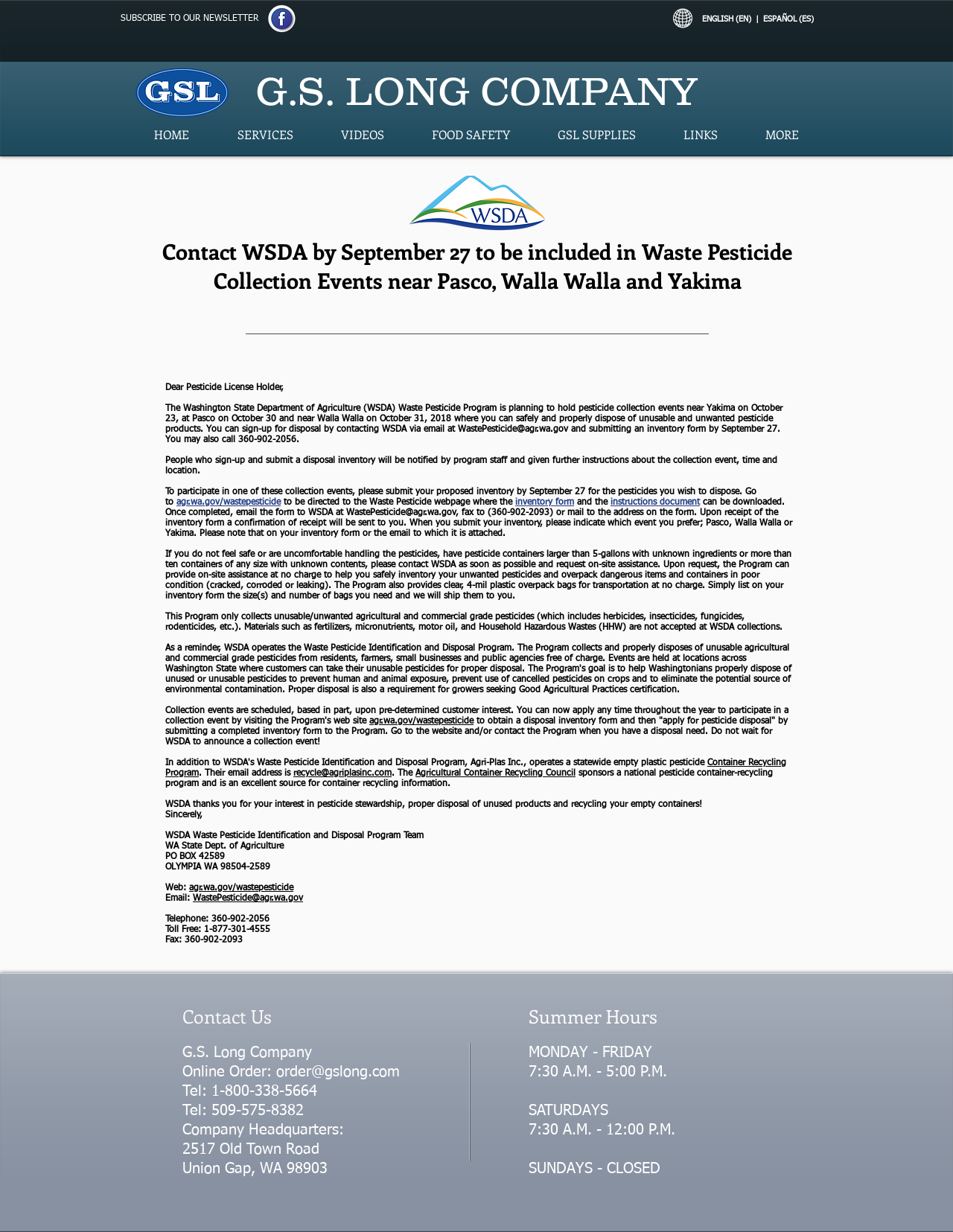Locate the coordinates of the bounding box for the clickable region that fulfills this instruction: "Book an Appointment".

None